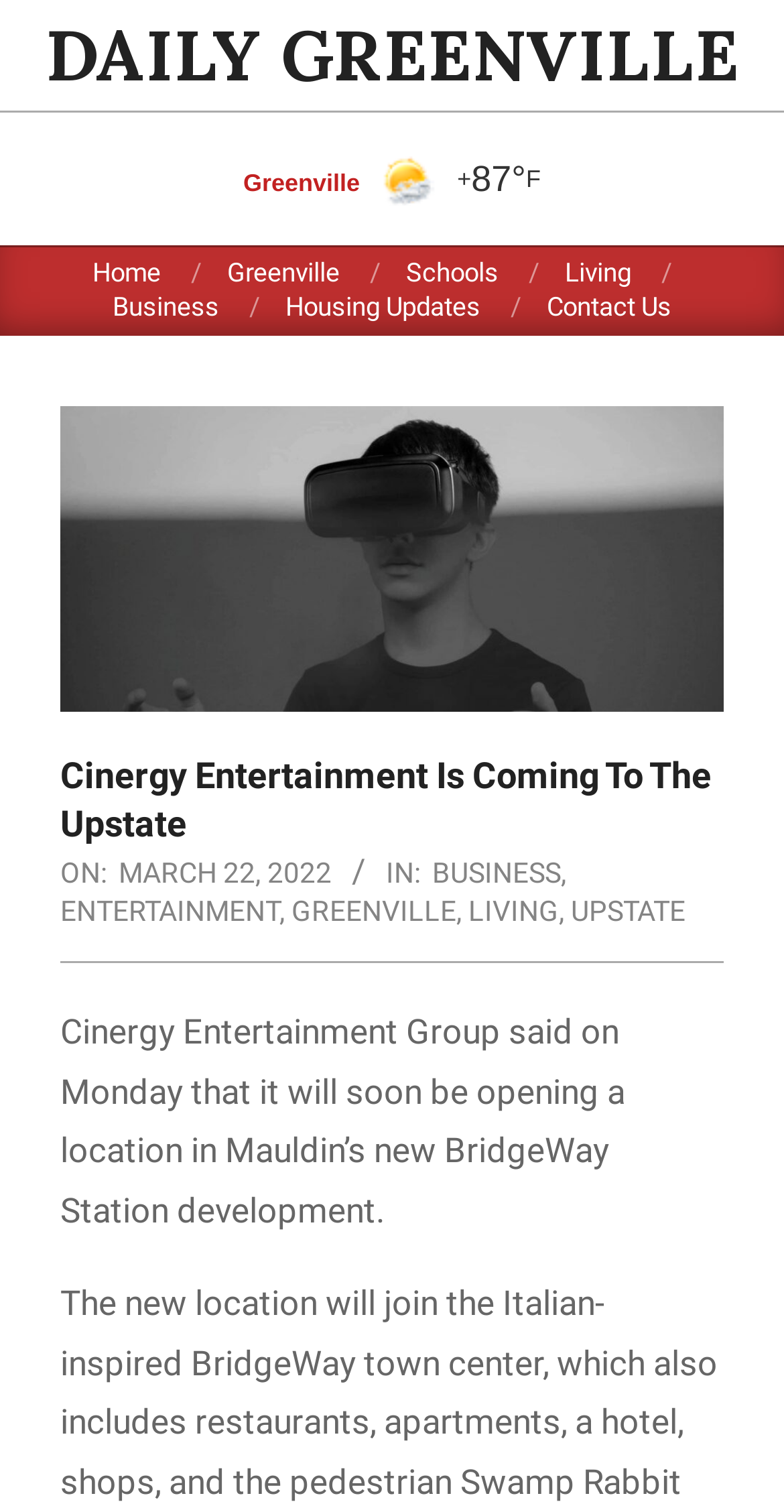Generate the text content of the main headline of the webpage.

Cinergy Entertainment Is Coming To The Upstate